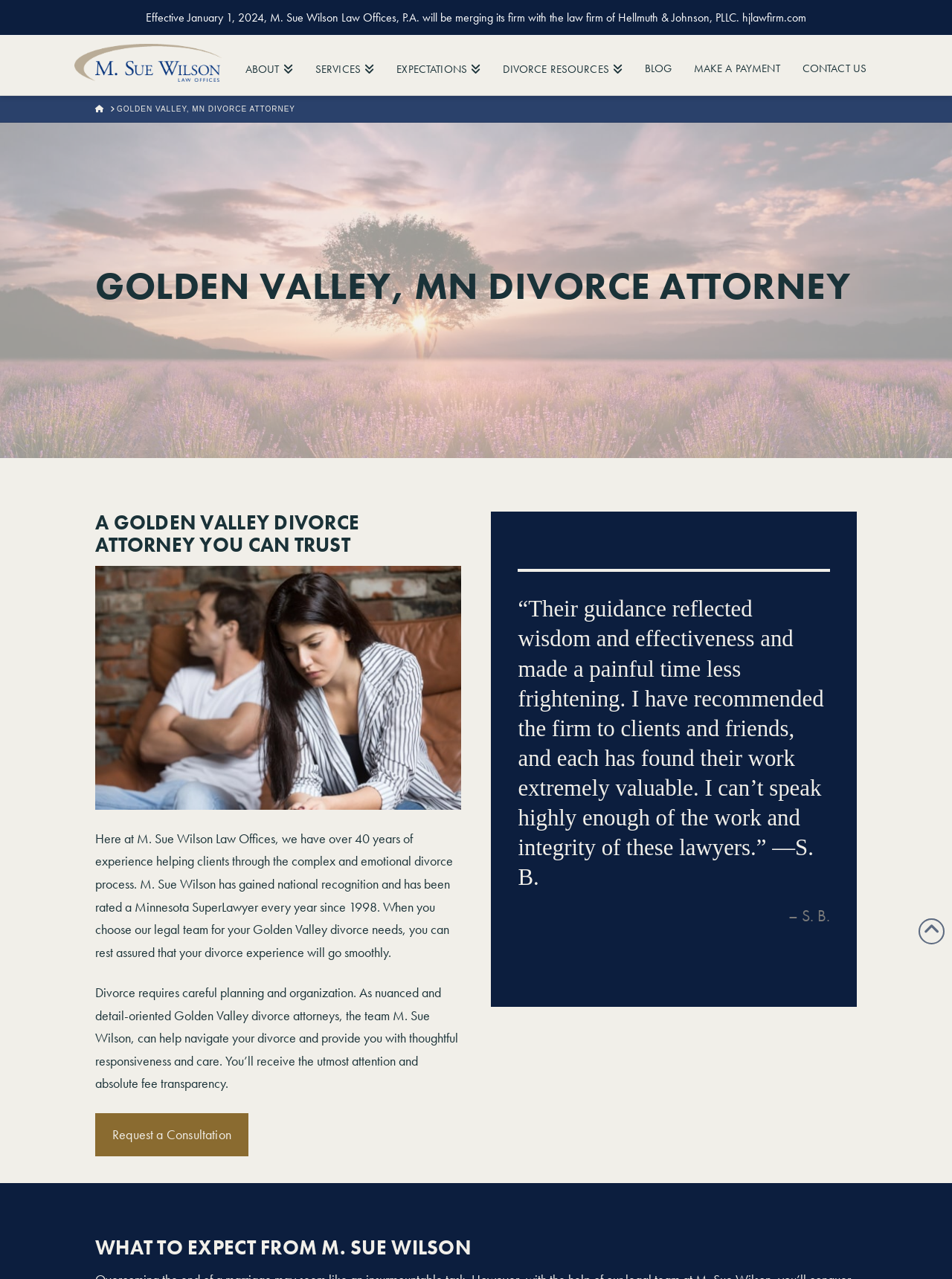Identify the bounding box coordinates of the element that should be clicked to fulfill this task: "Request a consultation". The coordinates should be provided as four float numbers between 0 and 1, i.e., [left, top, right, bottom].

[0.1, 0.87, 0.261, 0.904]